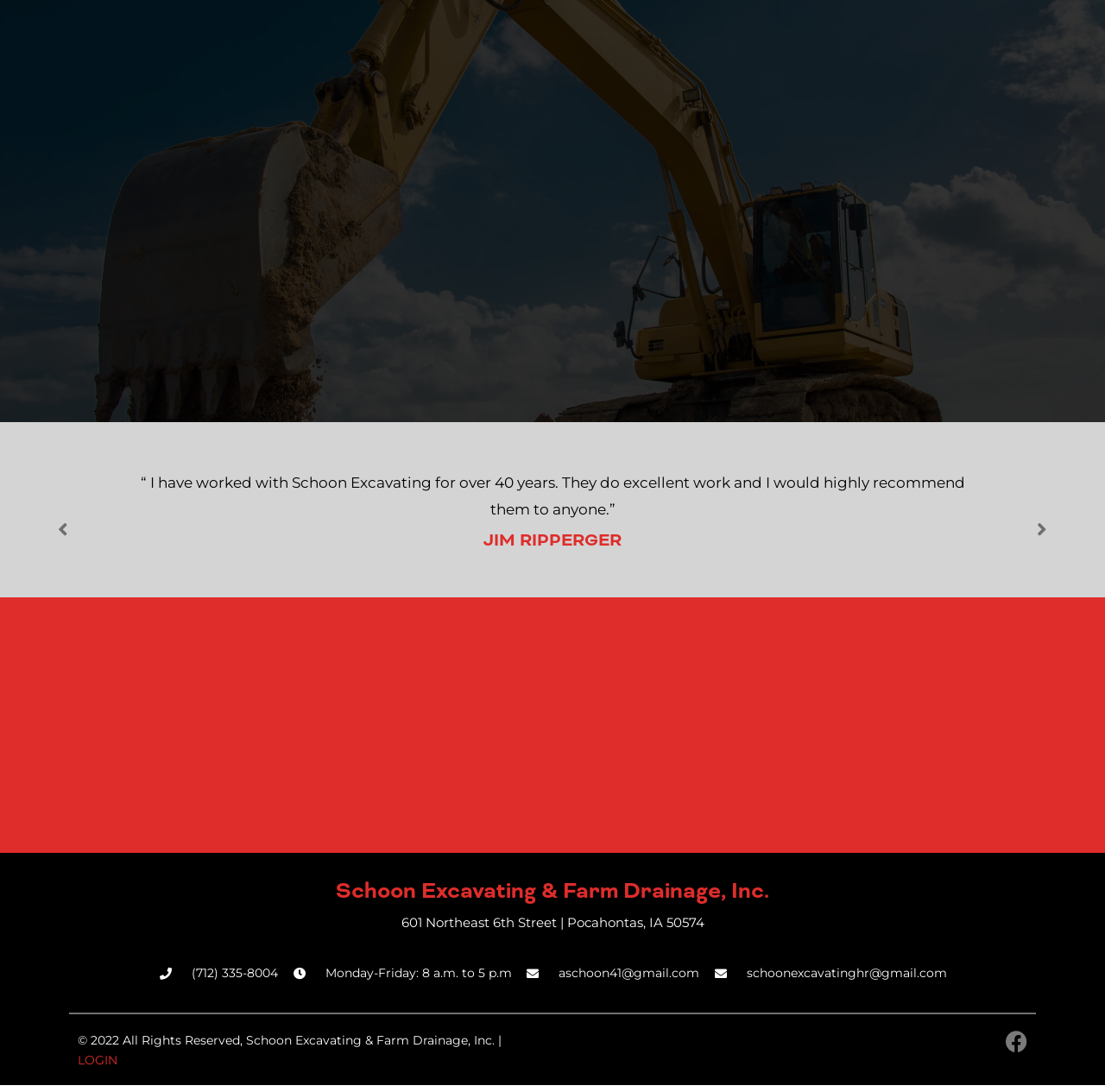Locate the UI element described by (712) 335-8004 and provide its bounding box coordinates. Use the format (top-left x, top-left y, bottom-right x, bottom-right y) with all values as floating point numbers between 0 and 1.

[0.143, 0.883, 0.252, 0.9]